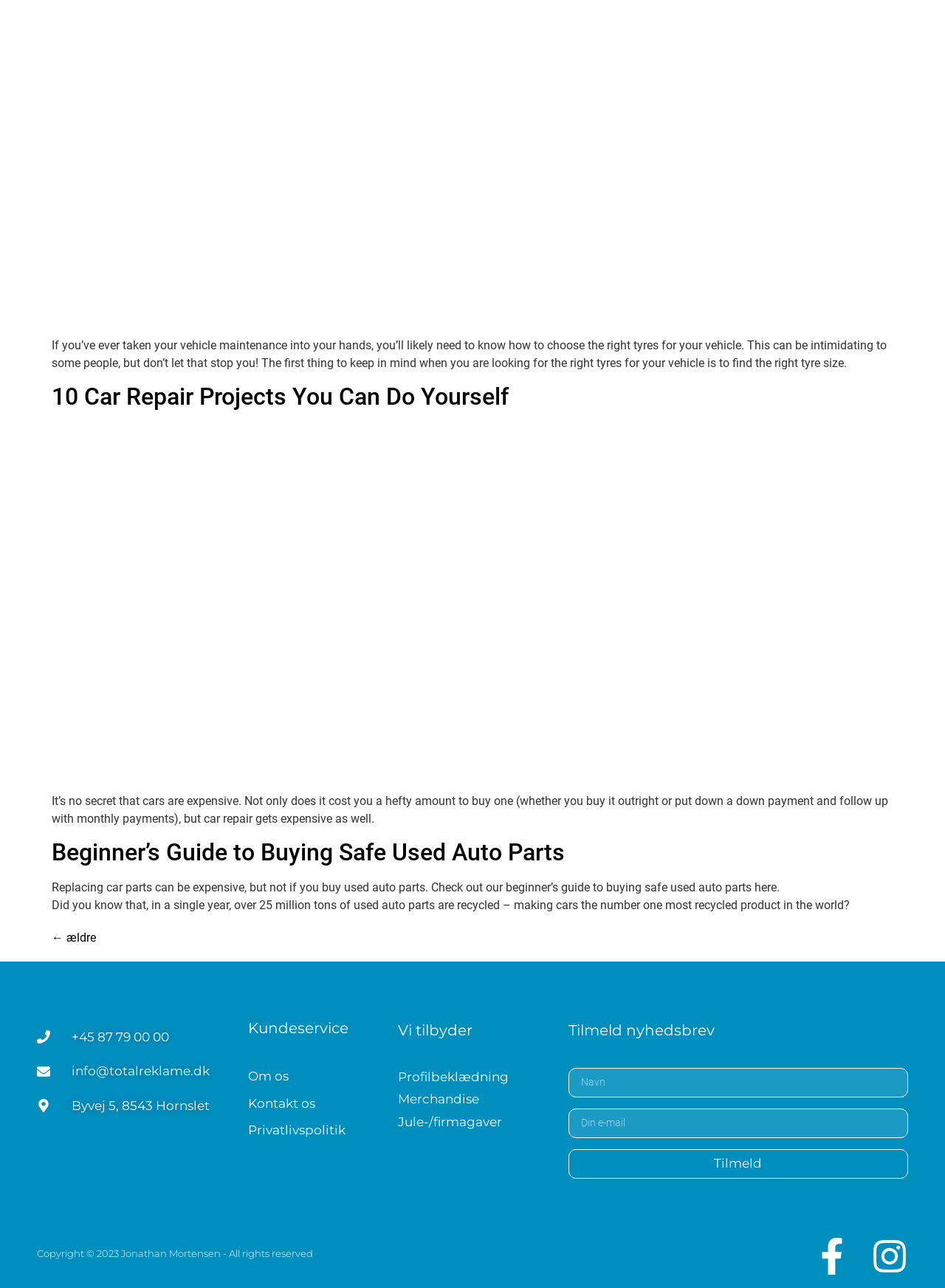Determine the bounding box coordinates of the region that needs to be clicked to achieve the task: "Click on the link to learn about buying safe used auto parts".

[0.055, 0.651, 0.598, 0.672]